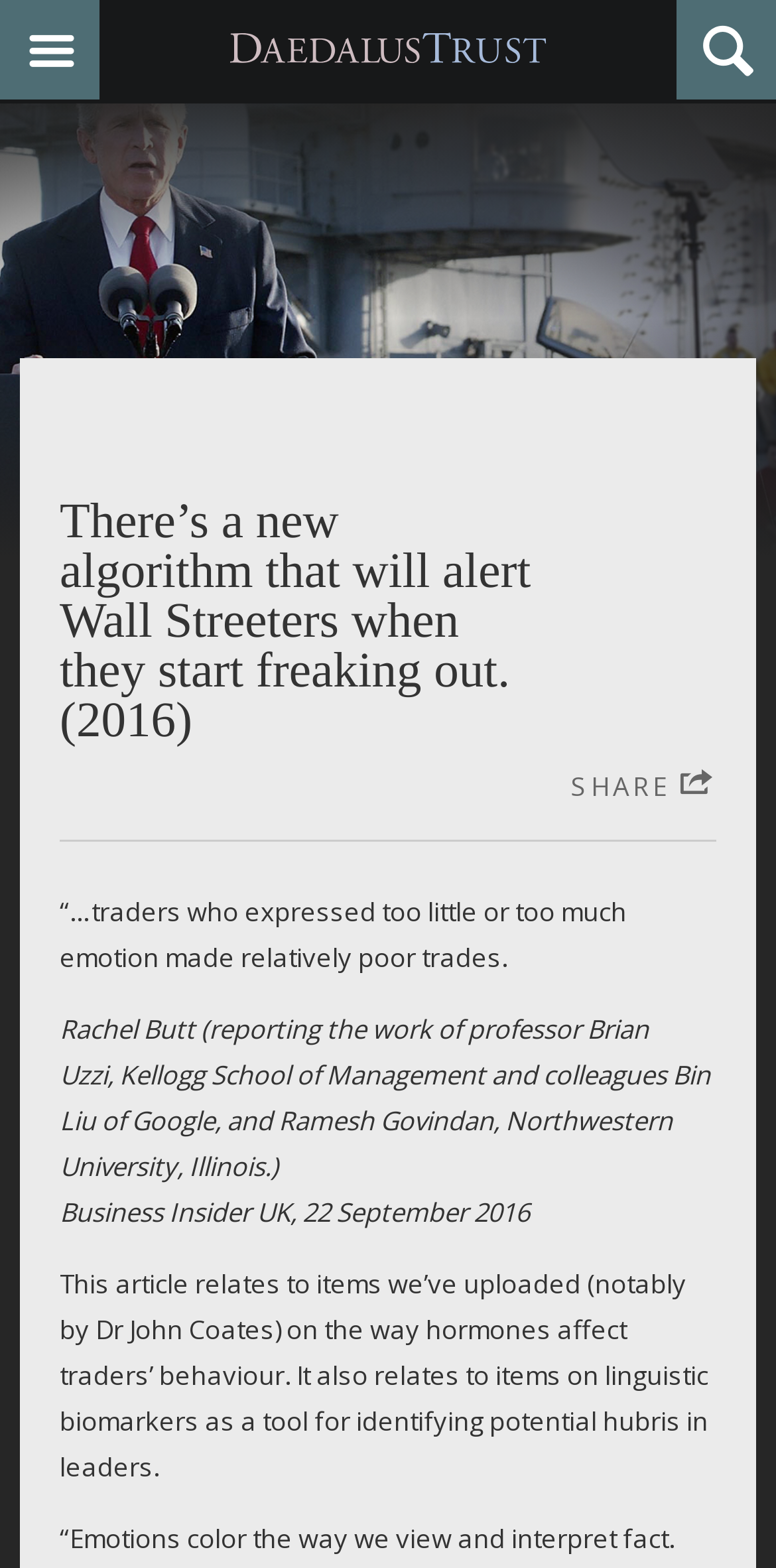Offer an extensive depiction of the webpage and its key elements.

The webpage appears to be an article or blog post with a title "There's a new algorithm that will alert Wall Streeters when they start freaking out. (2016)". At the top, there are three links: one with an icon '\ue61b' on the left, another with an icon '\ue609' on the right, and a "Home" link in the middle, accompanied by a small "Home" image.

Below the top links, the title of the article is displayed prominently. Following the title, there are three paragraphs of text. The first paragraph starts with a quote "“…traders who expressed too little or too much emotion made relatively poor trades." The second paragraph mentions Rachel Butt reporting on the work of professor Brian Uzzi and colleagues. The third paragraph indicates the source of the article, "Business Insider UK, 22 September 2016".

A "SHARE" link with an icon '\ue619' is placed to the right of the second paragraph. Below the three paragraphs, there is a blockquote section that contains a single paragraph of text, which discusses how the article relates to other items on the way hormones affect traders' behavior and linguistic biomarkers as a tool for identifying potential hubris in leaders.